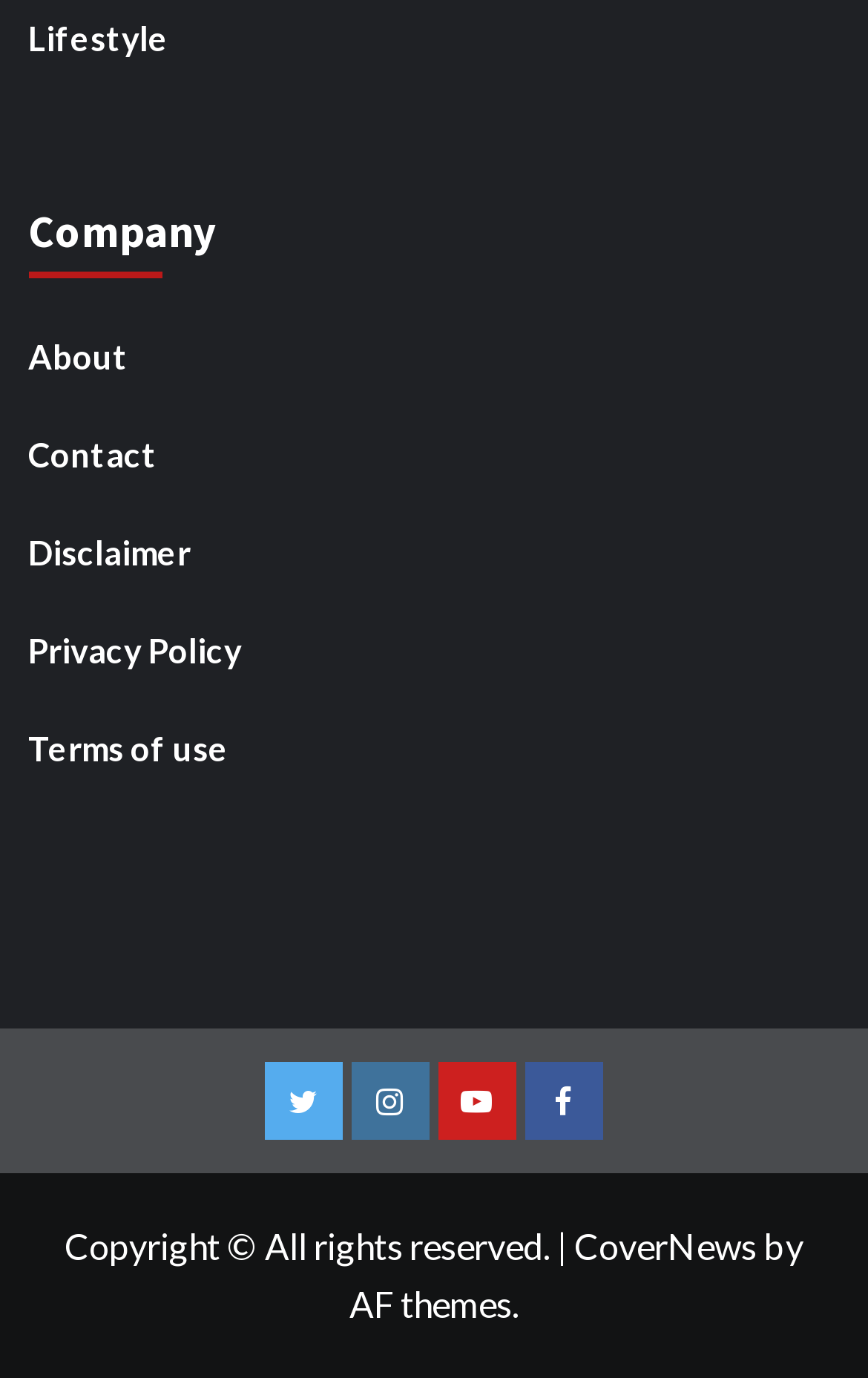Please identify the bounding box coordinates of the clickable area that will allow you to execute the instruction: "Go to About page".

[0.032, 0.24, 0.968, 0.303]